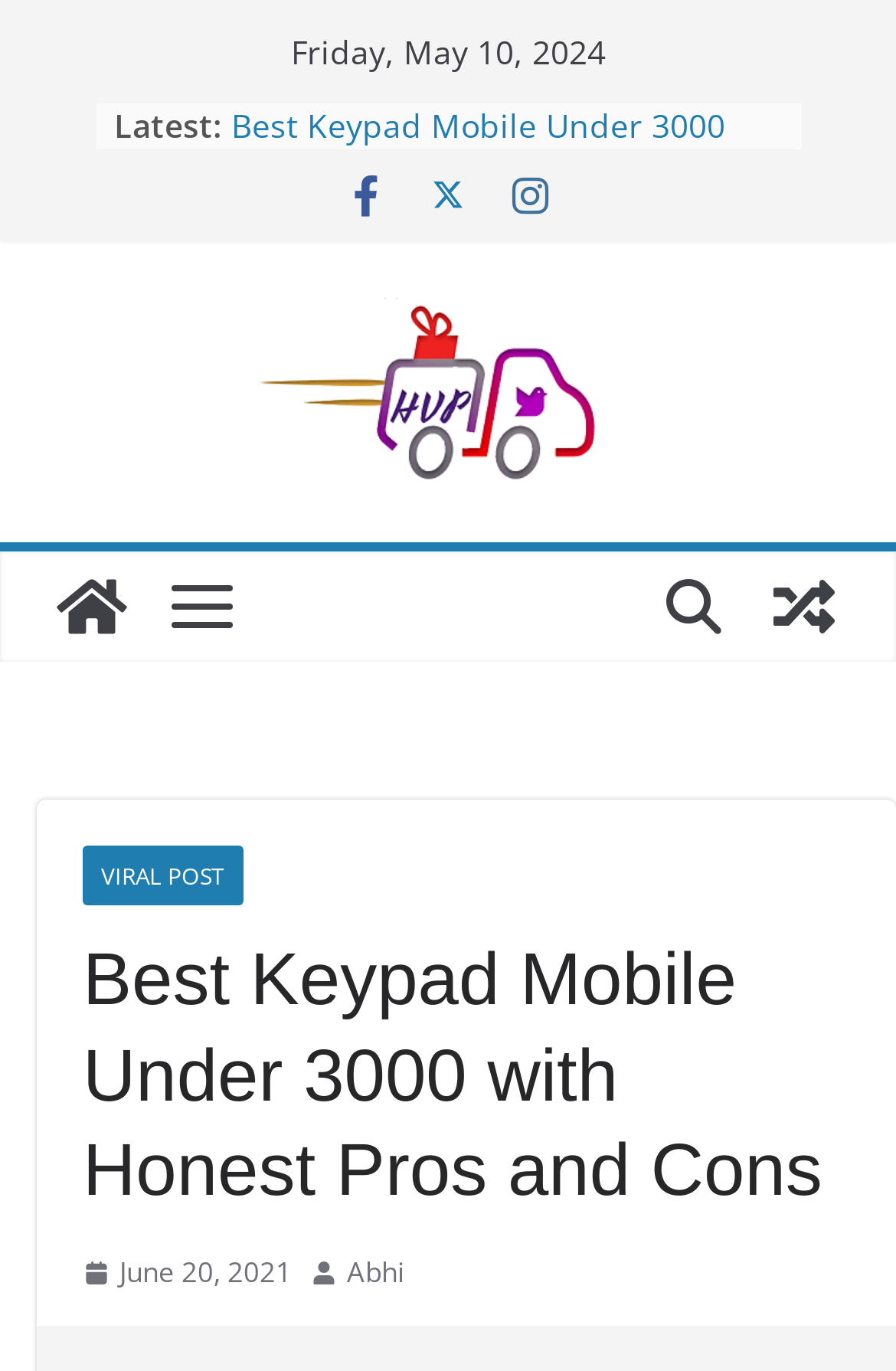Use a single word or phrase to answer the question: 
How many images are there in the webpage?

5